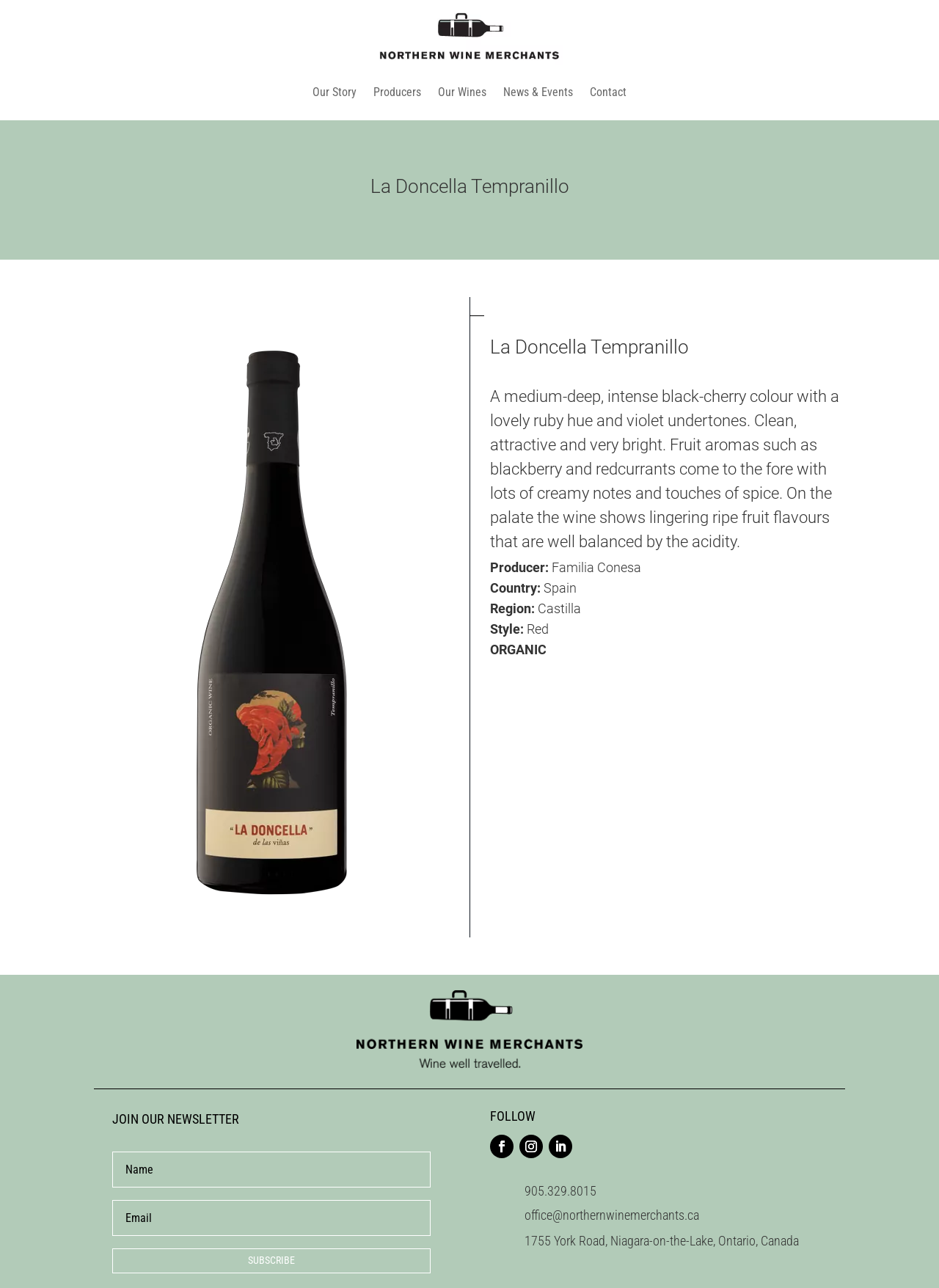Determine the bounding box coordinates for the UI element with the following description: "SUBSCRIBE". The coordinates should be four float numbers between 0 and 1, represented as [left, top, right, bottom].

[0.12, 0.969, 0.458, 0.989]